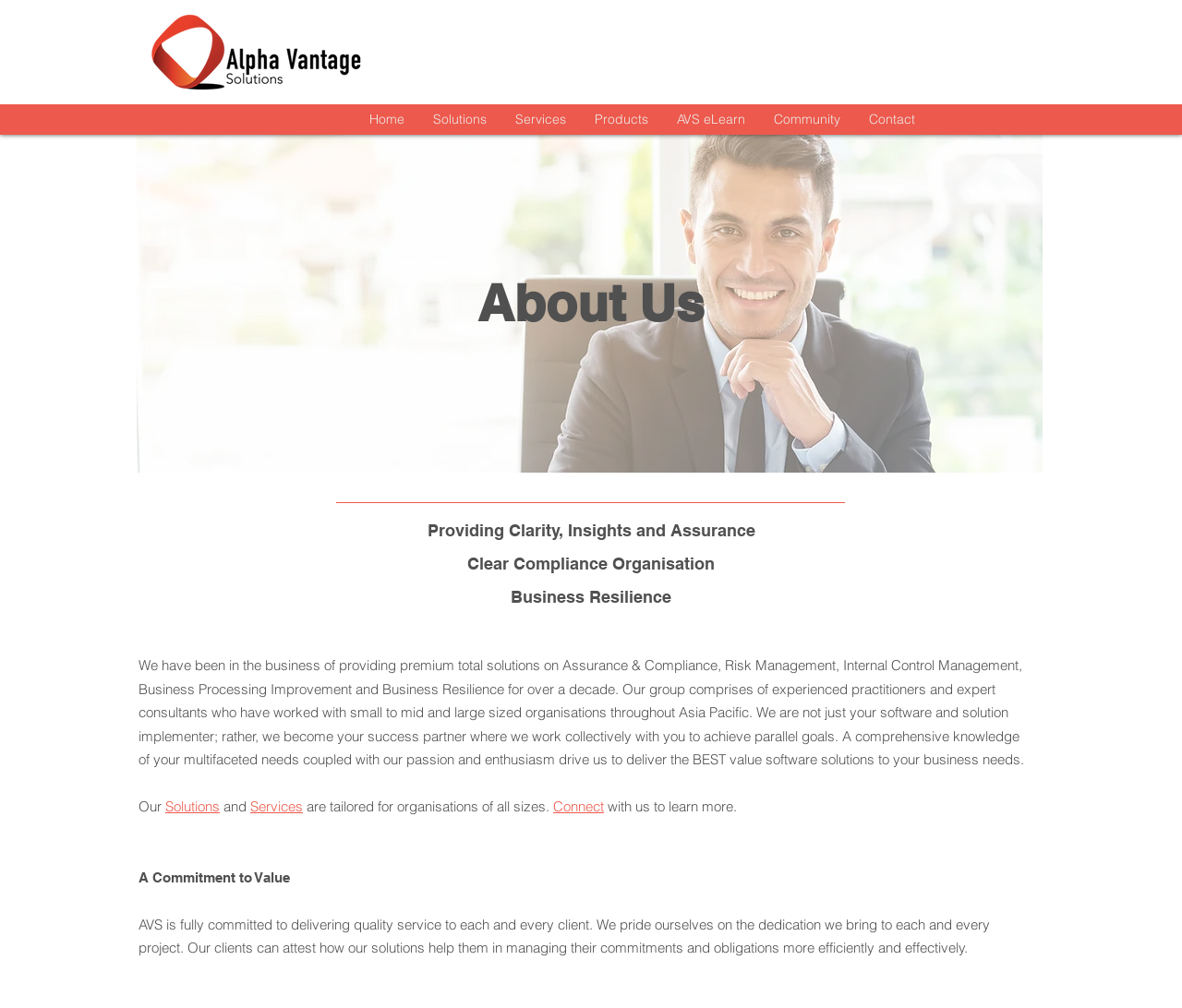Locate the bounding box coordinates of the element I should click to achieve the following instruction: "Contact us".

[0.723, 0.103, 0.786, 0.134]